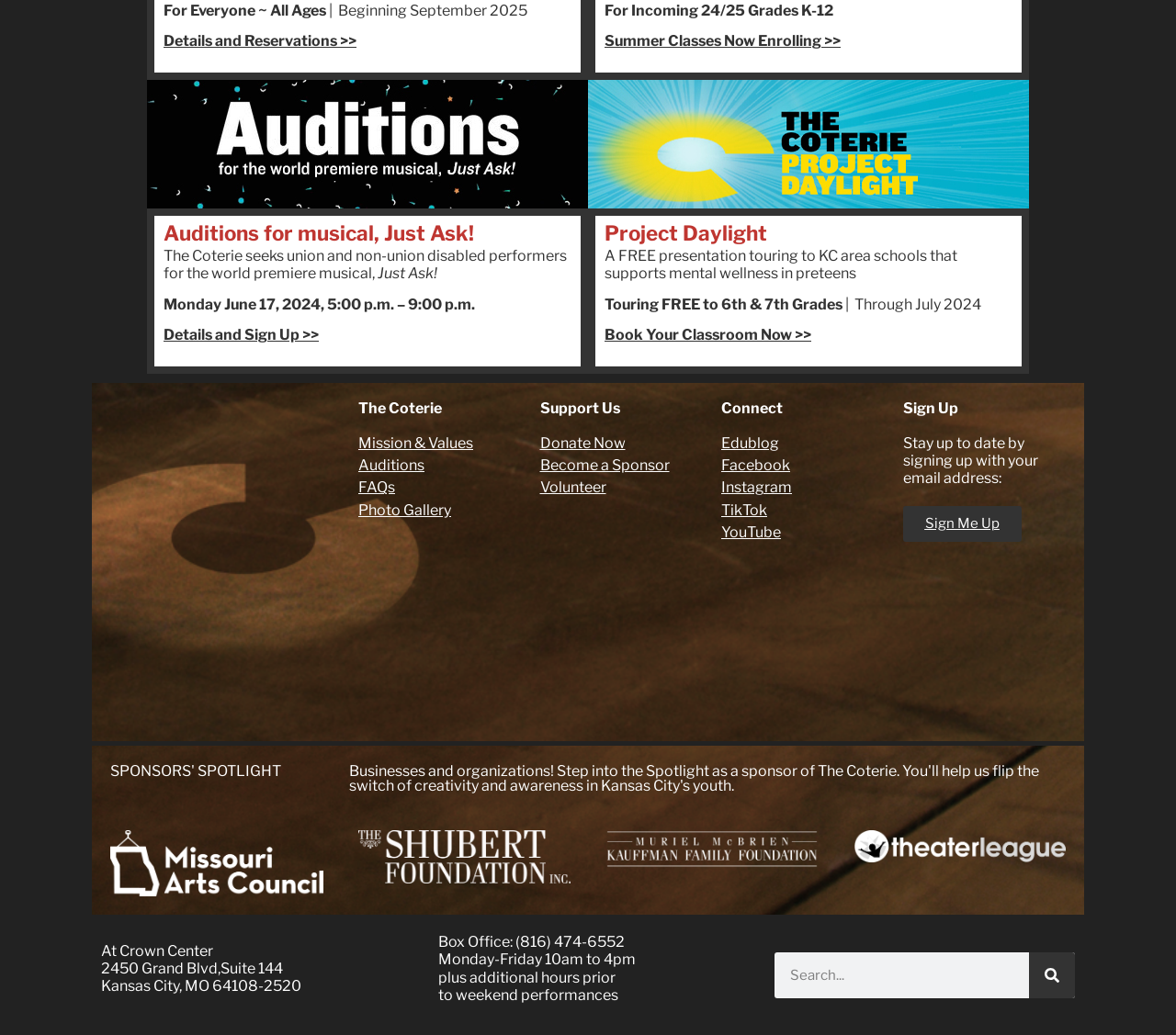Locate the coordinates of the bounding box for the clickable region that fulfills this instruction: "Book a classroom for Project Daylight".

[0.514, 0.315, 0.69, 0.332]